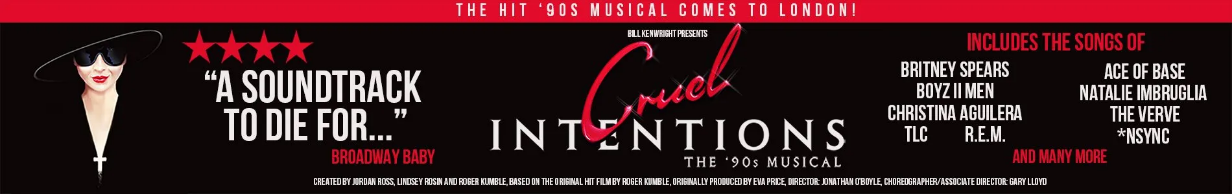Generate a detailed caption for the image.

The image showcases a vibrant promotional banner for the musical "Cruel Intentions: The '90s Musical," indicated by a striking design that captures the essence of the era. With the bold title "Cruel Intentions" prominently displayed in an eye-catching font, this advertisement highlights the musical's return to London, promising a nostalgic experience centered on the iconic '90s culture.

Key features include an alluring image of a woman wearing sunglasses, embodying the playful yet edgy vibe of the show. Acclaimed for its captivating soundtrack, the banner boasts four-star reviews from critics like Broadway Baby, who proclaim it has "A soundtrack to die for." The promotion details the involvement of notable artists such as Britney Spears, Christina Aguilera, and Boyz II Men, emphasizing the music that will be featured in the performance, evoking a sense of excitement for both fans of the original film and new audiences alike. 

In a stylish blend of colors and fonts, this visually engaging banner effectively communicates the show's allure and the vibrant spirit of the '90s, capturing the imagination of potential theatre-goers.